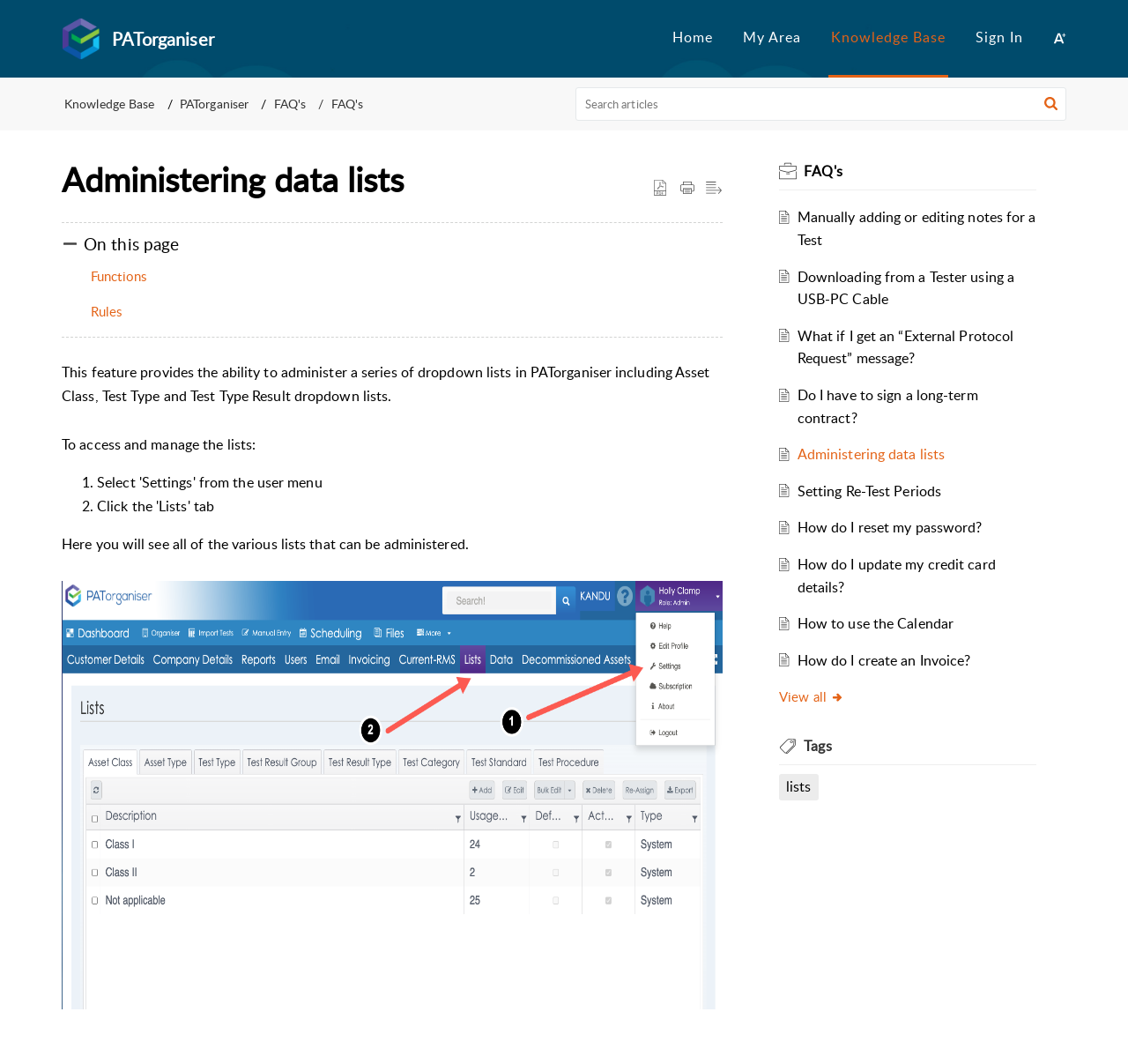How many dropdown lists can be administered?
Could you answer the question with a detailed and thorough explanation?

According to the webpage, the feature provides the ability to administer a series of dropdown lists including Asset Class, Test Type, and Test Type Result dropdown lists, which are three in total.